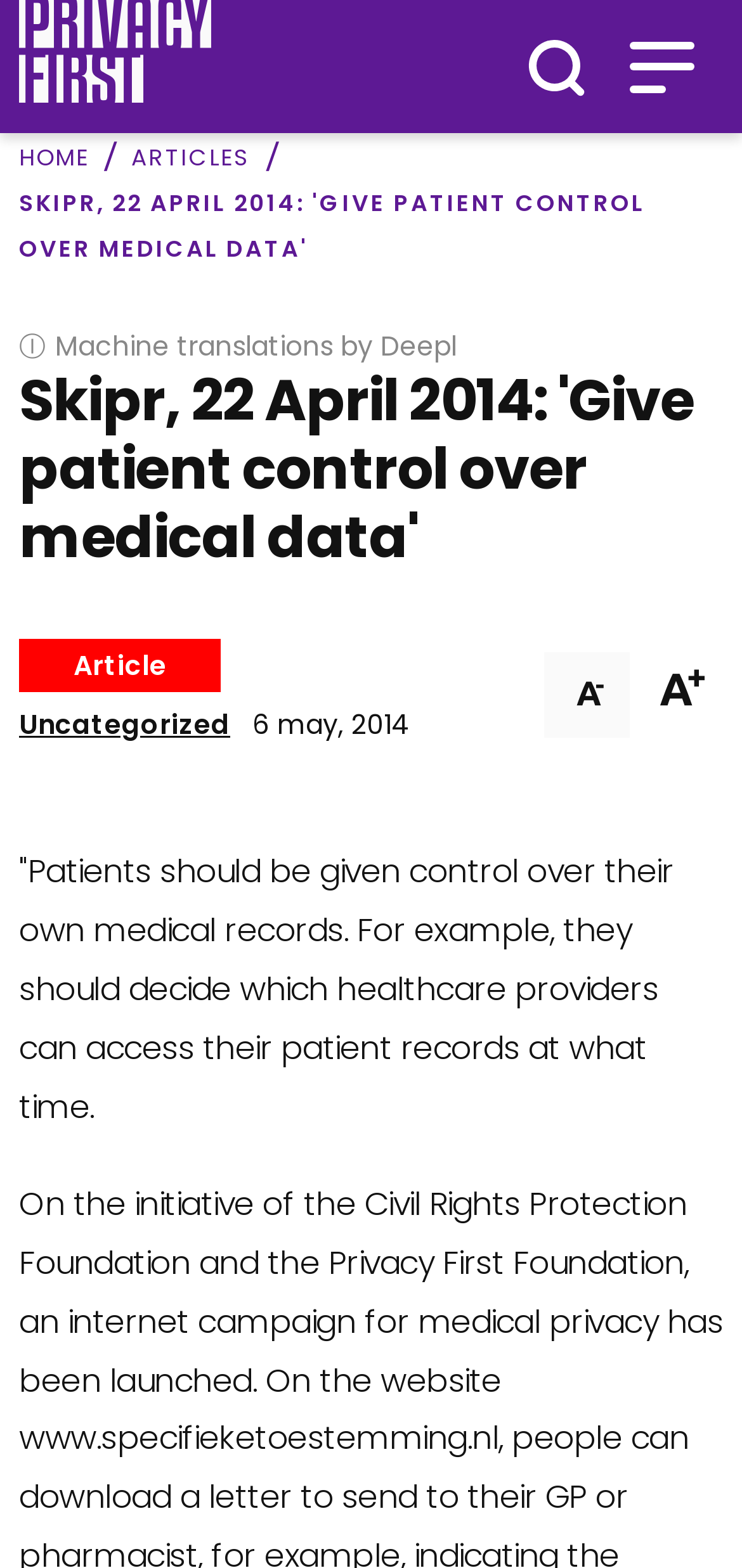Given the description of the UI element: "A+", predict the bounding box coordinates in the form of [left, top, right, bottom], with each value being a float between 0 and 1.

[0.859, 0.413, 0.974, 0.468]